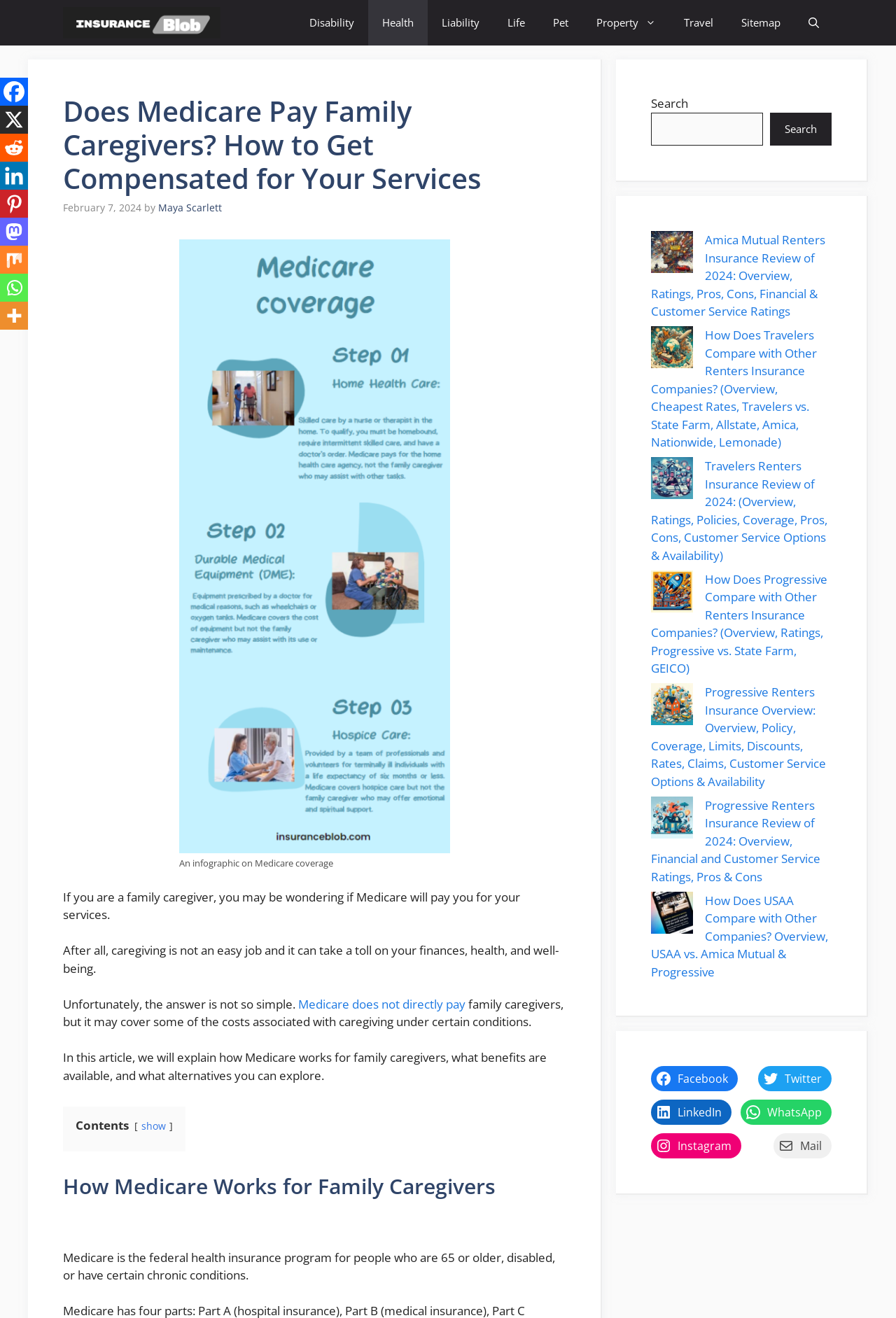Who is the author of this article? Refer to the image and provide a one-word or short phrase answer.

Maya Scarlett